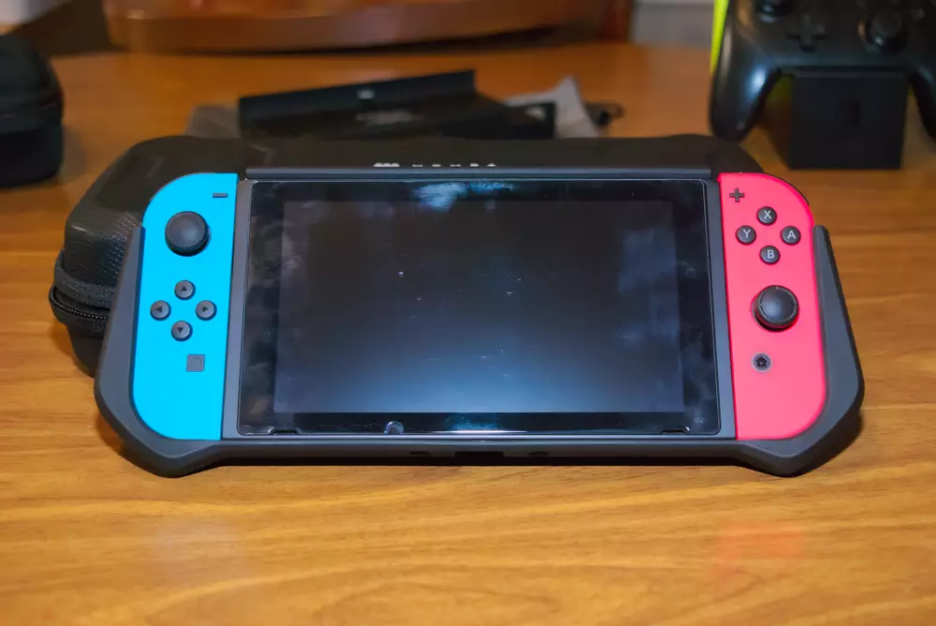What is the state of the console's screen?
Look at the screenshot and respond with a single word or phrase.

Powered off